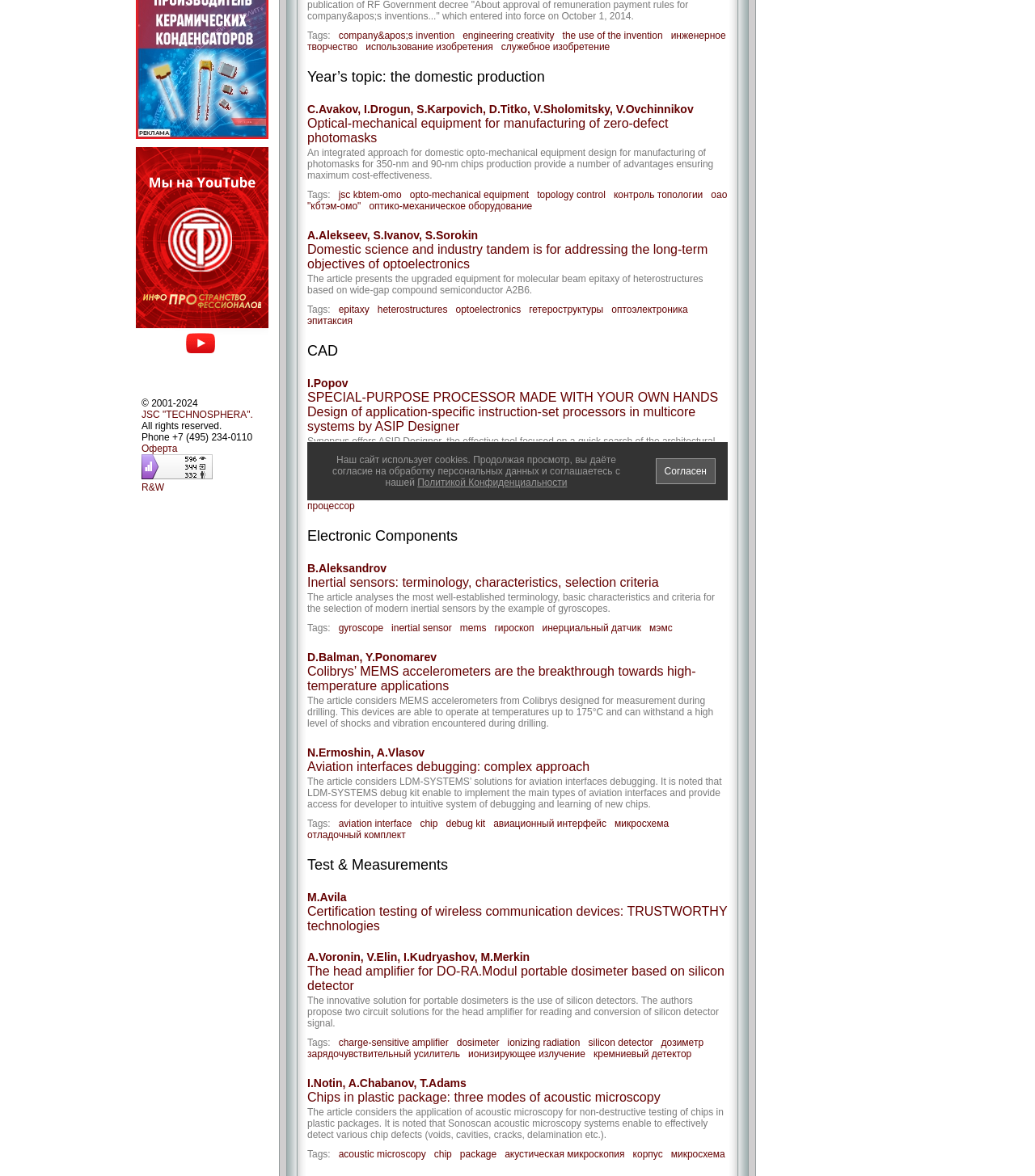Using the provided description: "микросхема", find the bounding box coordinates of the corresponding UI element. The output should be four float numbers between 0 and 1, in the format [left, top, right, bottom].

[0.648, 0.977, 0.701, 0.986]